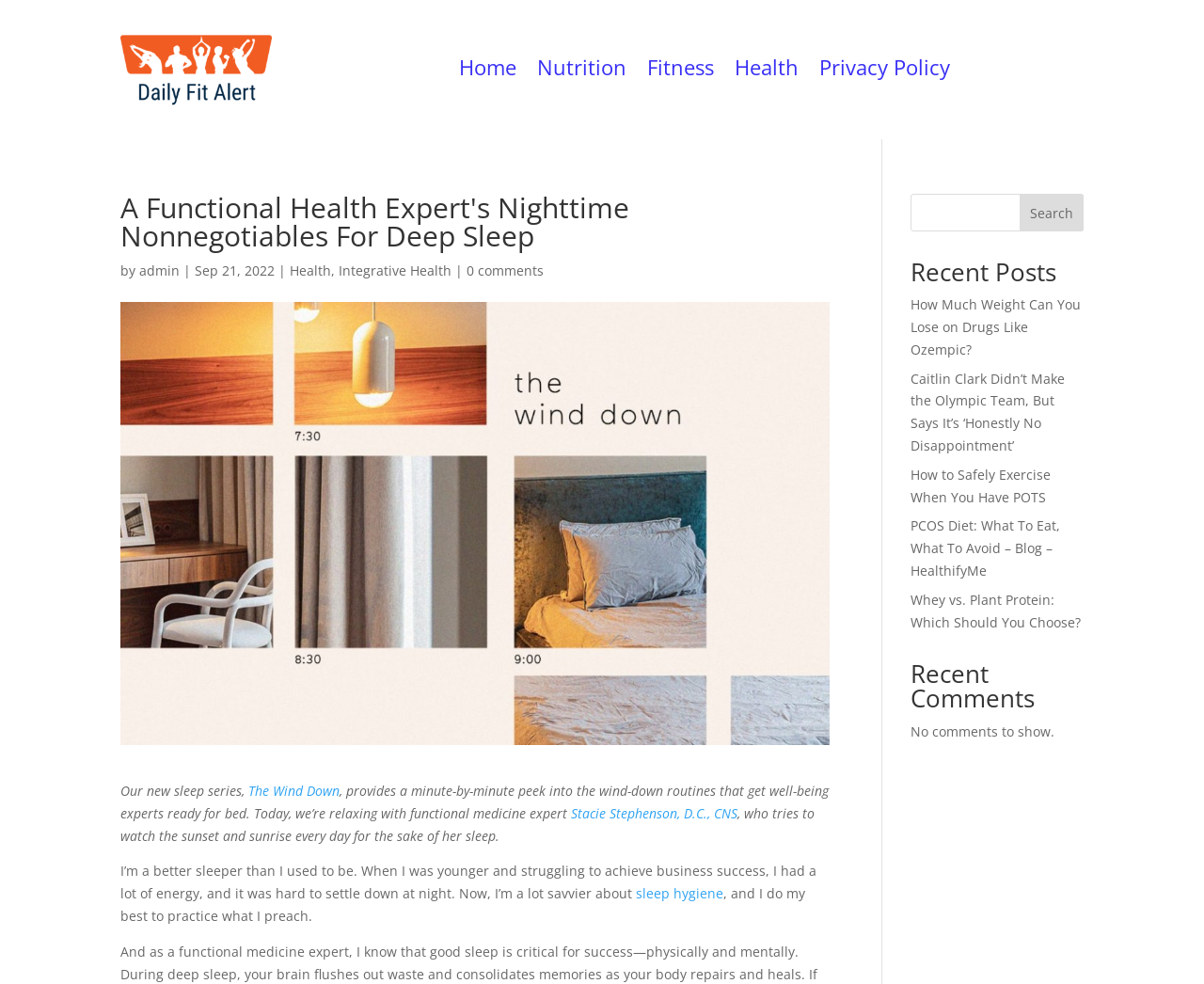Indicate the bounding box coordinates of the clickable region to achieve the following instruction: "Click the Home link."

[0.381, 0.061, 0.429, 0.082]